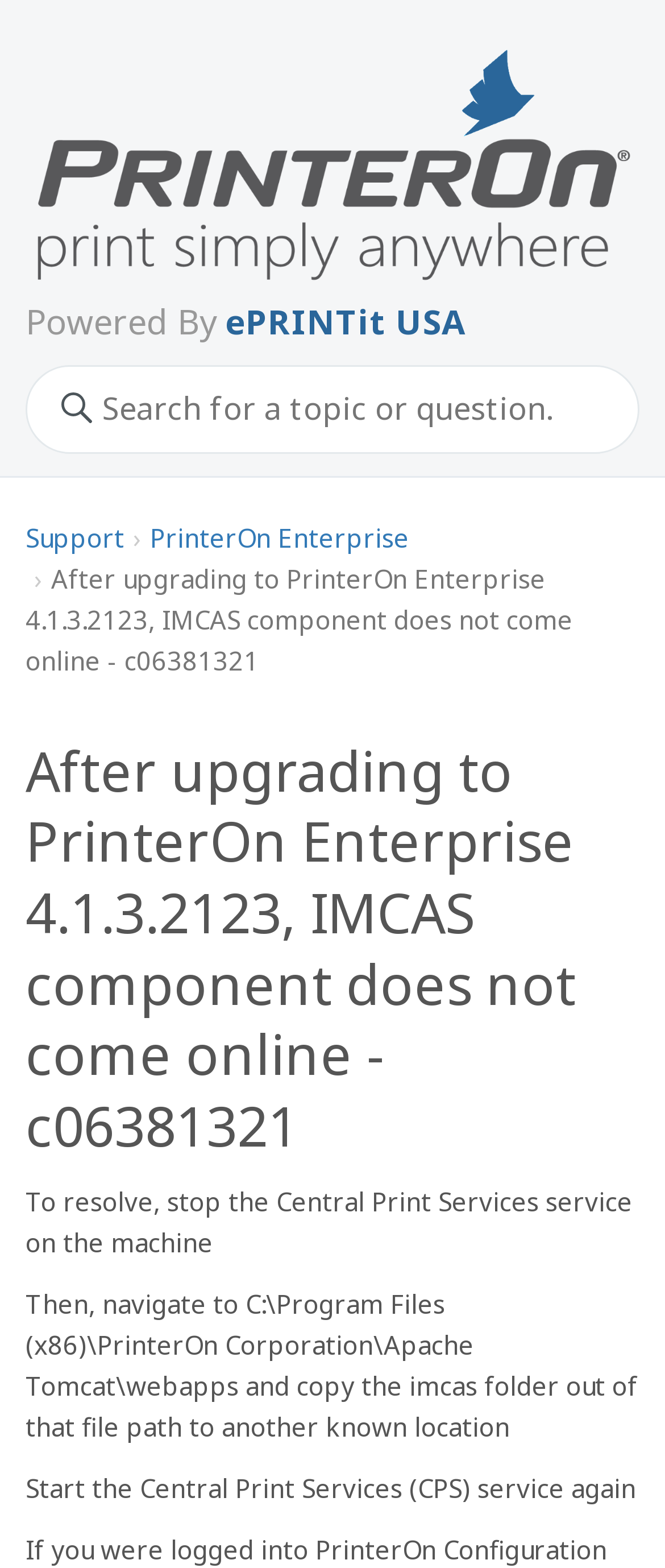What is the file path mentioned in the solution?
Using the image provided, answer with just one word or phrase.

C:\Program Files (x86)\PrinterOn Corporation\Apache Tomcat\webapps